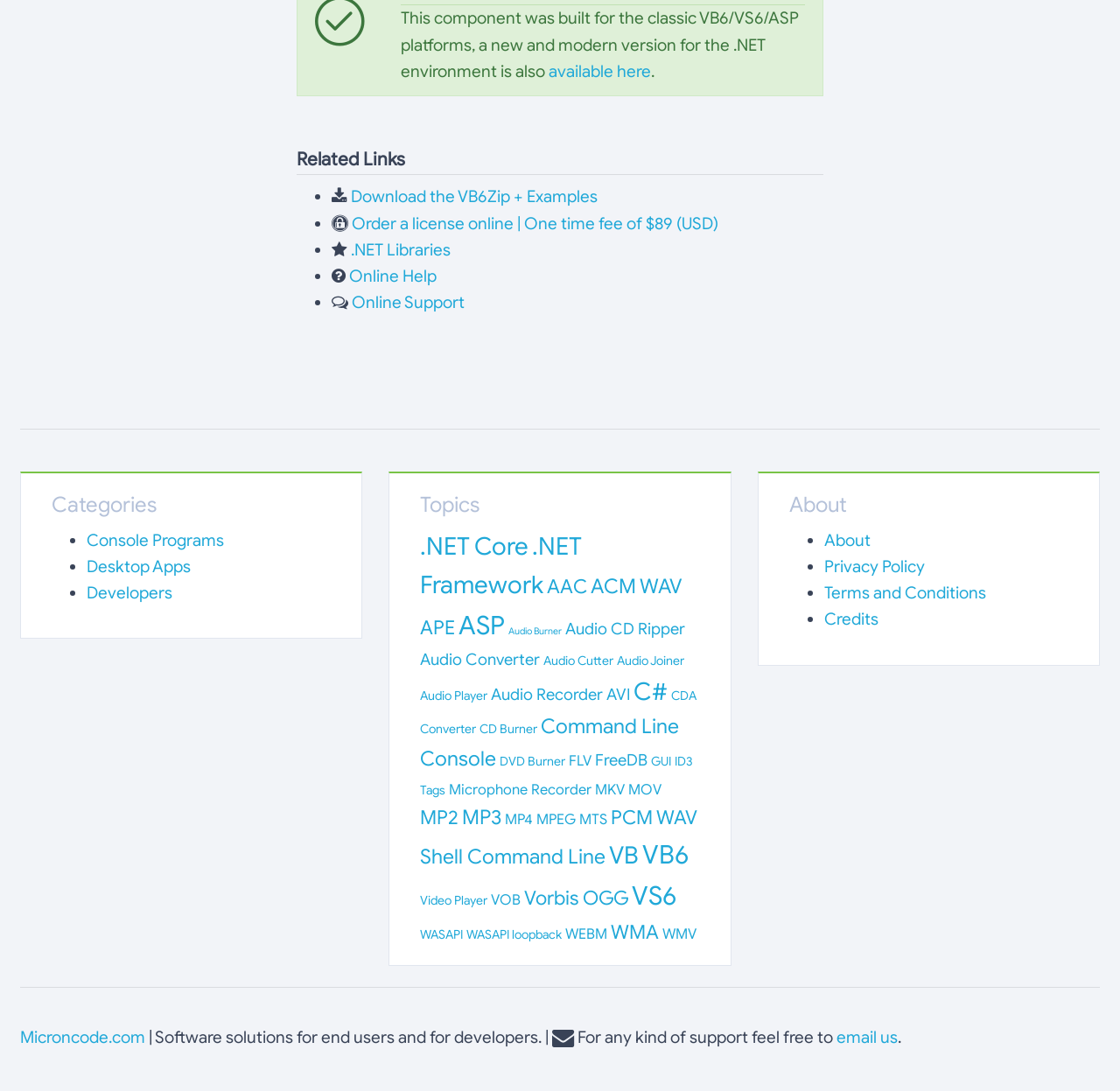Please determine the bounding box coordinates of the clickable area required to carry out the following instruction: "Explore Console Programs". The coordinates must be four float numbers between 0 and 1, represented as [left, top, right, bottom].

[0.077, 0.486, 0.2, 0.504]